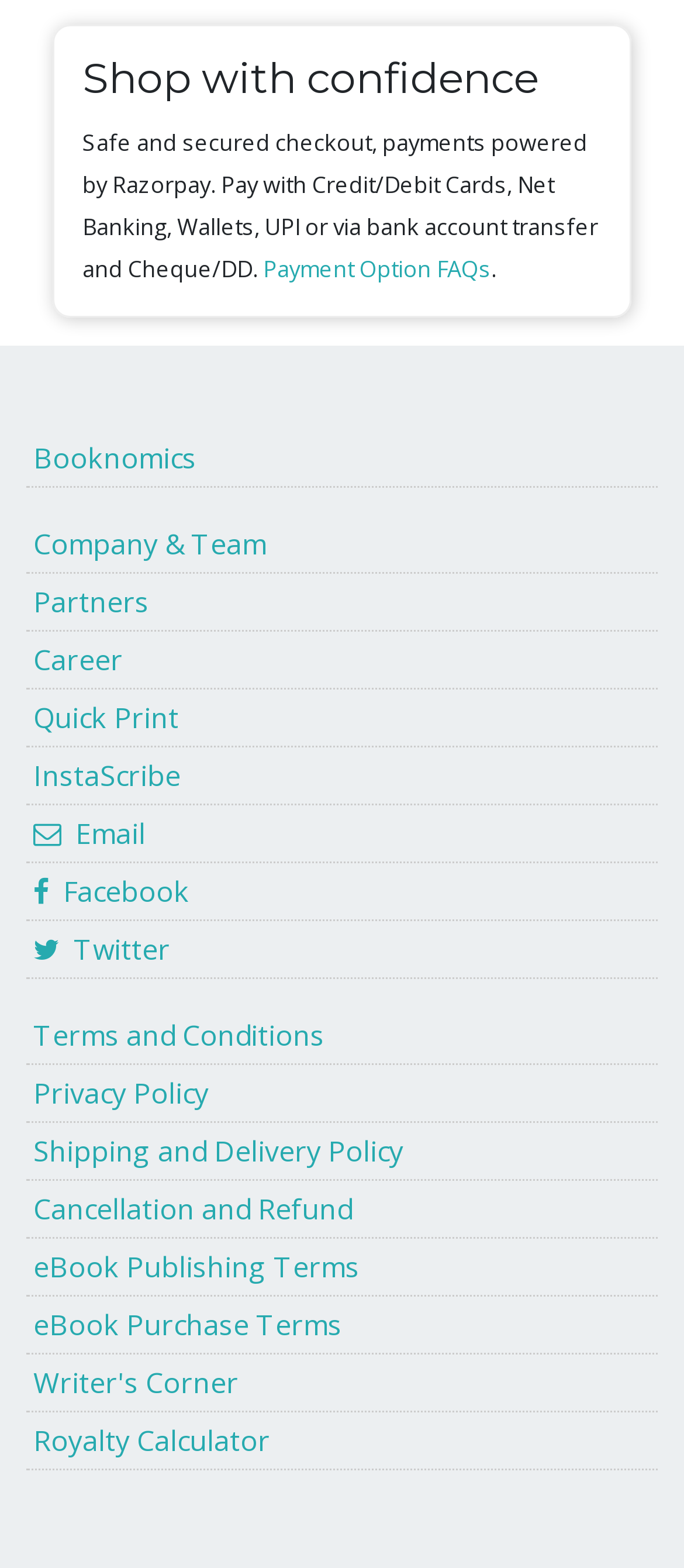Give a concise answer using one word or a phrase to the following question:
What social media platforms can users connect with?

Facebook, Twitter